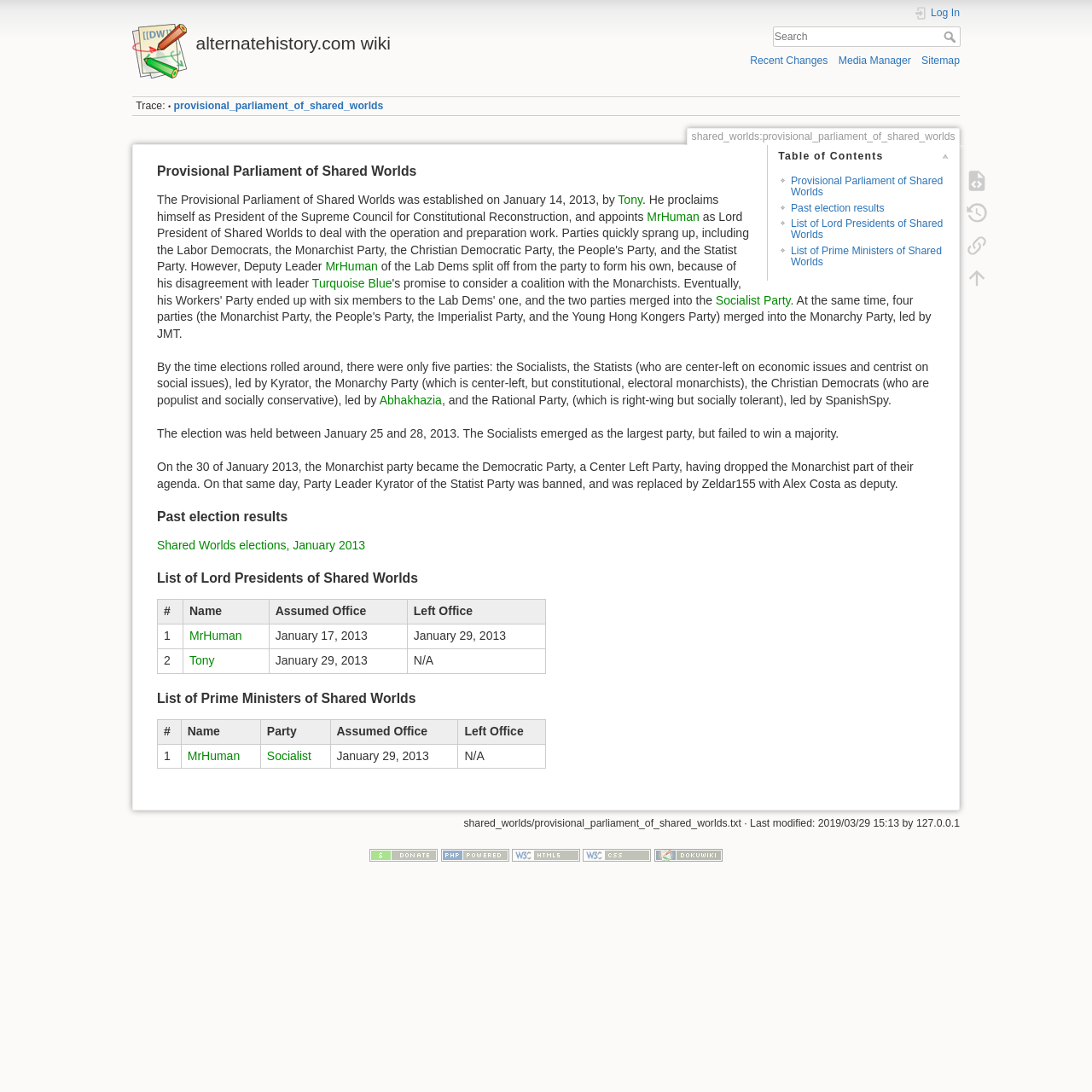From the given element description: "Turquoise Blue", find the bounding box for the UI element. Provide the coordinates as four float numbers between 0 and 1, in the order [left, top, right, bottom].

[0.286, 0.253, 0.359, 0.266]